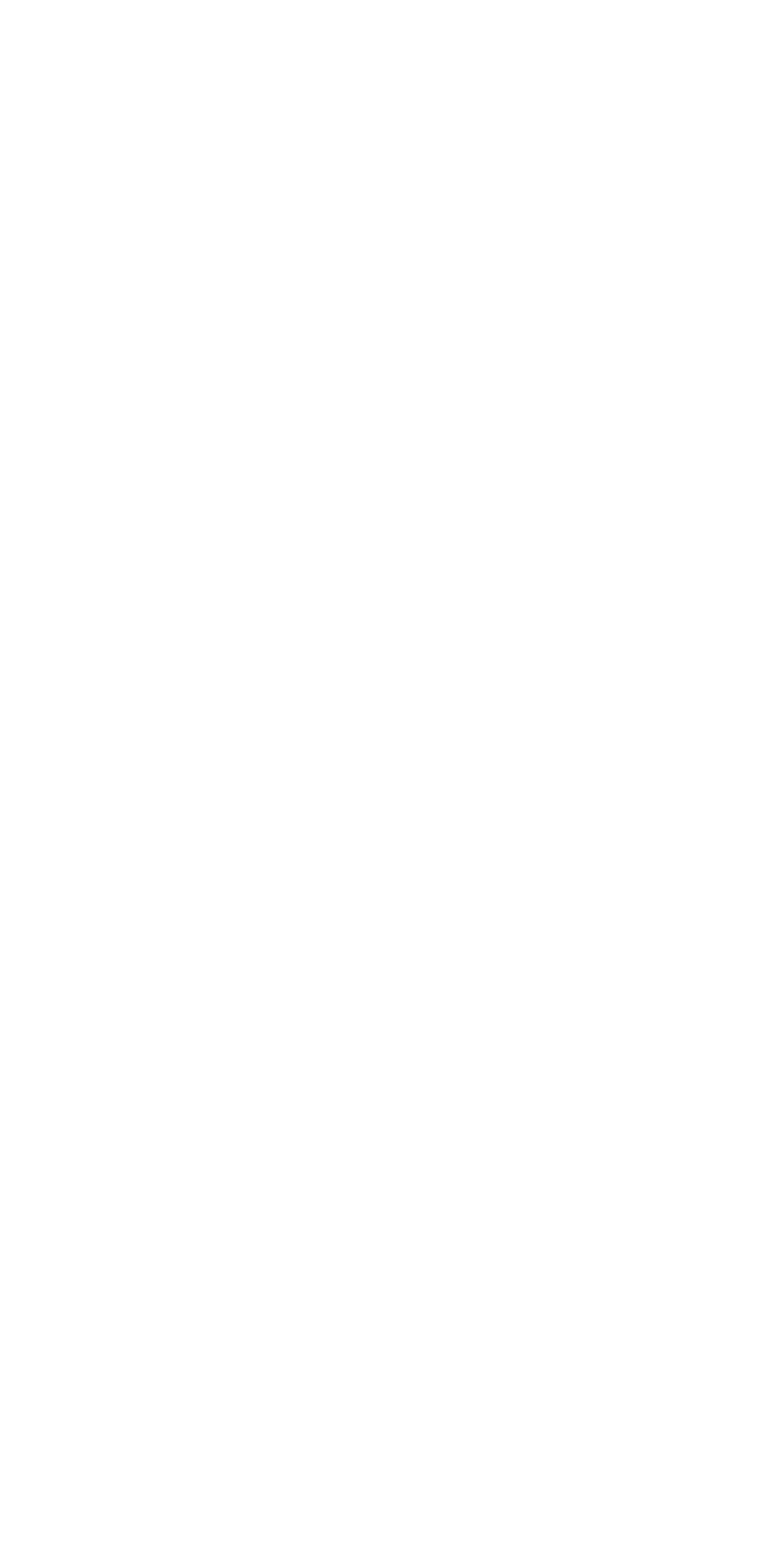Please determine the bounding box coordinates of the element to click on in order to accomplish the following task: "Click on 'MORE FINANCE QUESTIONS'". Ensure the coordinates are four float numbers ranging from 0 to 1, i.e., [left, top, right, bottom].

[0.236, 0.091, 0.764, 0.116]